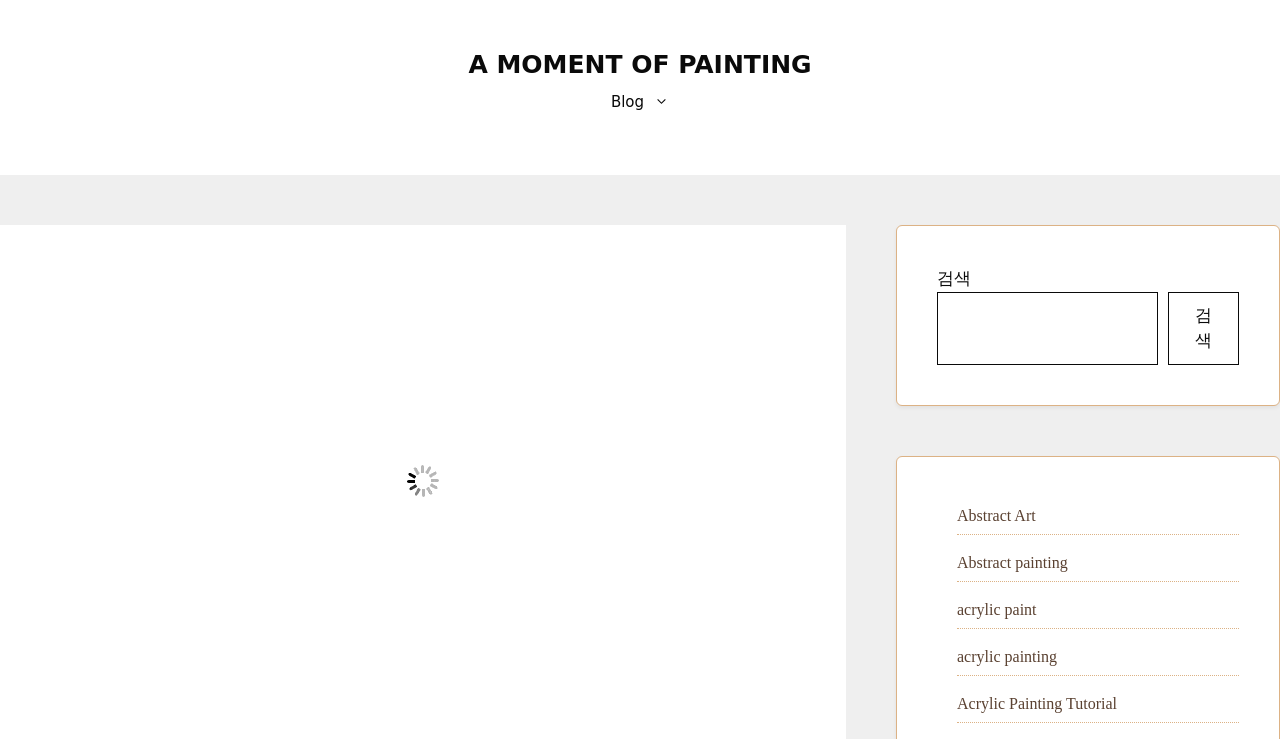Please determine the bounding box coordinates for the UI element described as: "A moment of painting".

[0.366, 0.068, 0.634, 0.107]